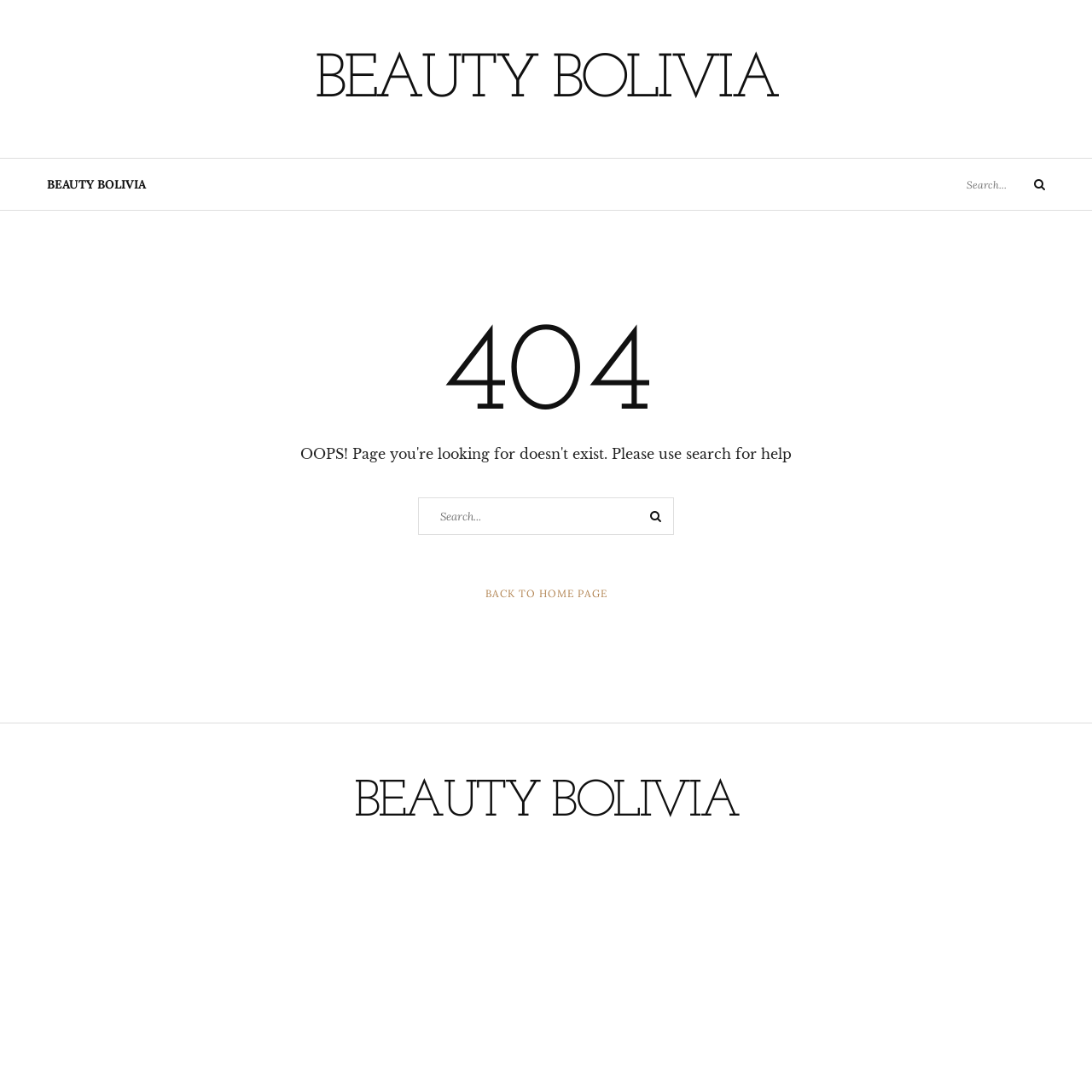What is the error code displayed on the page?
Respond with a short answer, either a single word or a phrase, based on the image.

404